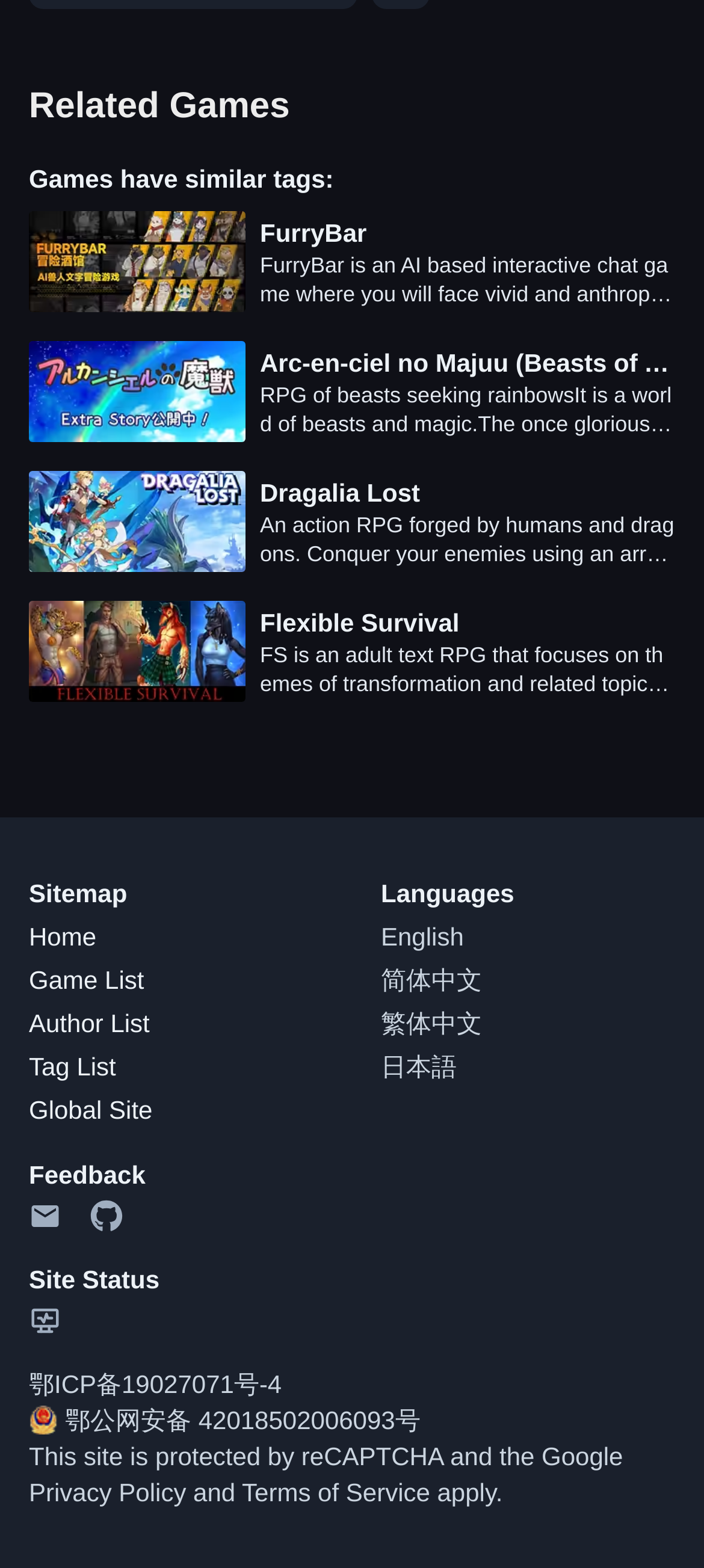How many games are listed as similar games?
Using the image as a reference, answer the question in detail.

I counted the number of game links and descriptions below the 'Related Games' heading and found four games: FurryBar, Arc-en-ciel no Majuu (Beasts of Arc-en-ciel), Dragalia Lost, and Flexible Survival.